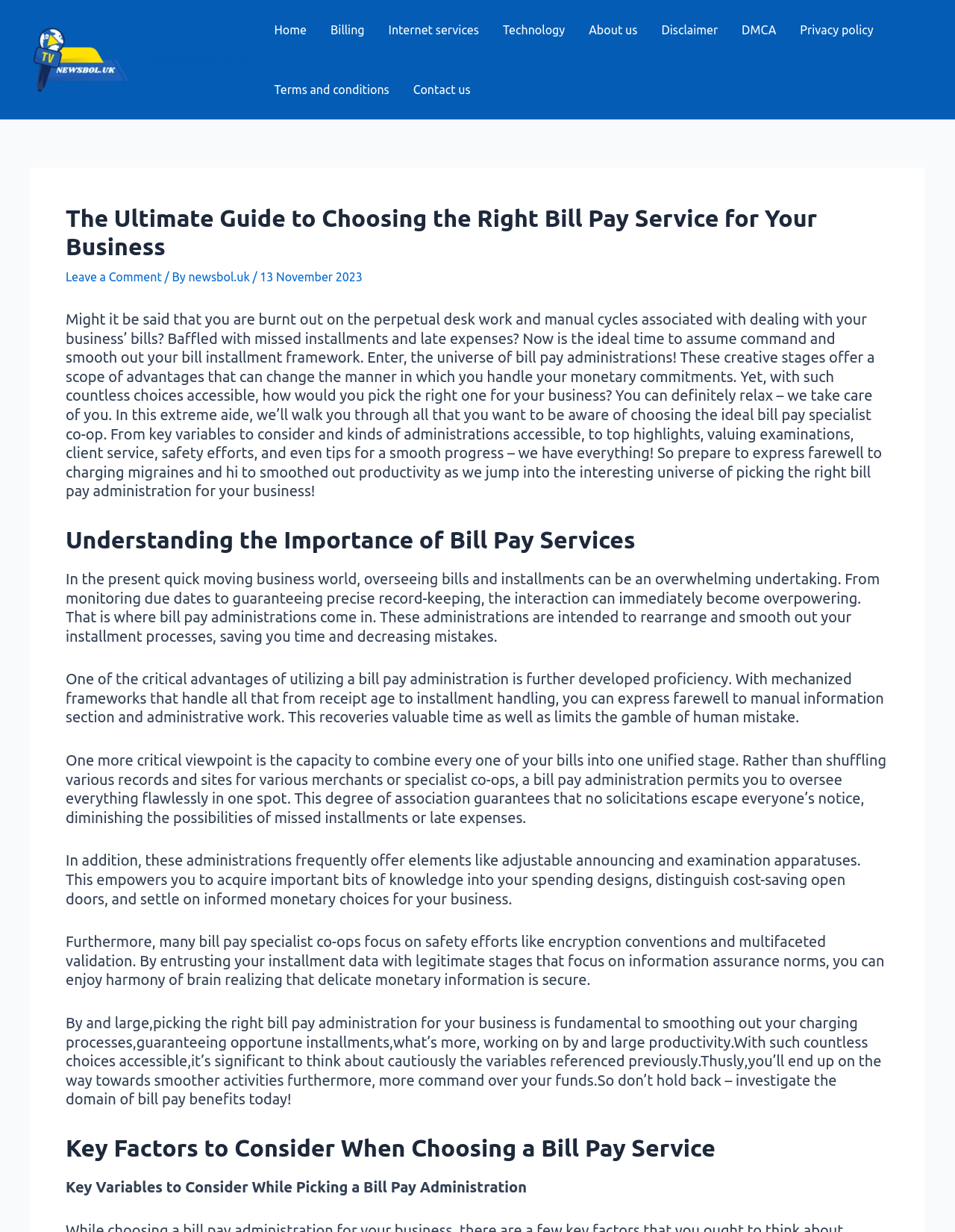Please answer the following question using a single word or phrase: 
What is the main topic of this webpage?

Bill Pay Service